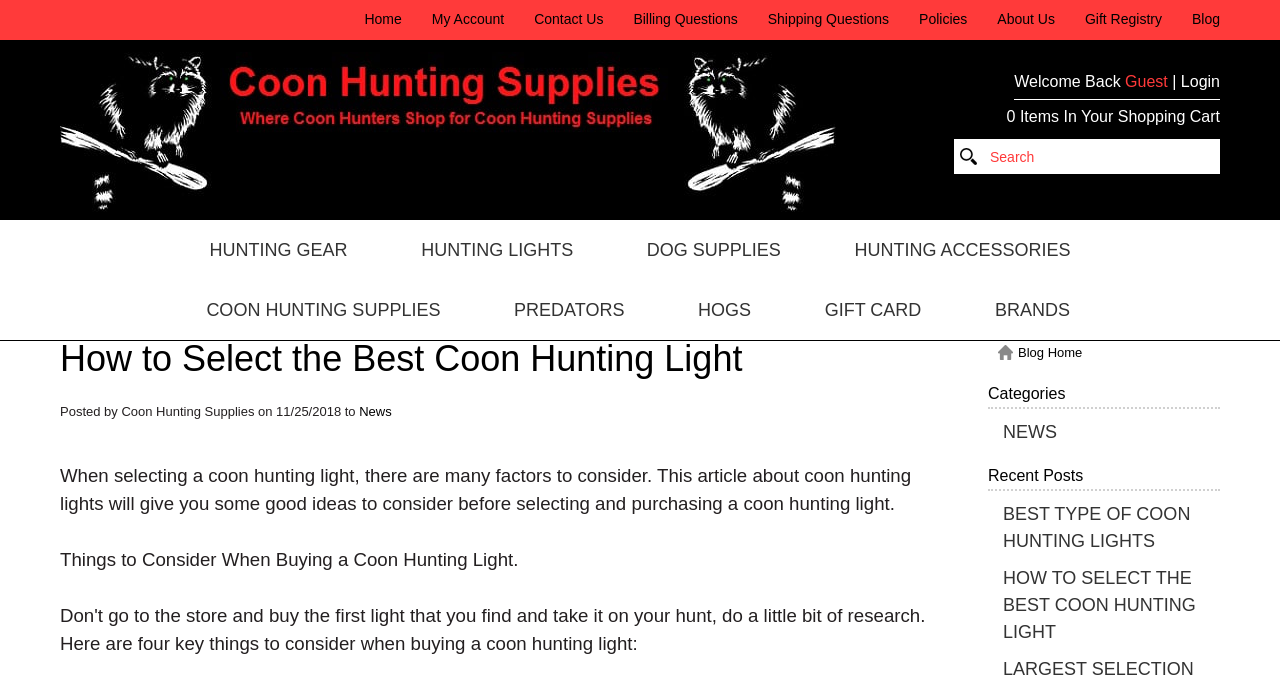Answer the question using only one word or a concise phrase: What is the website's main category?

HUNTING GEAR